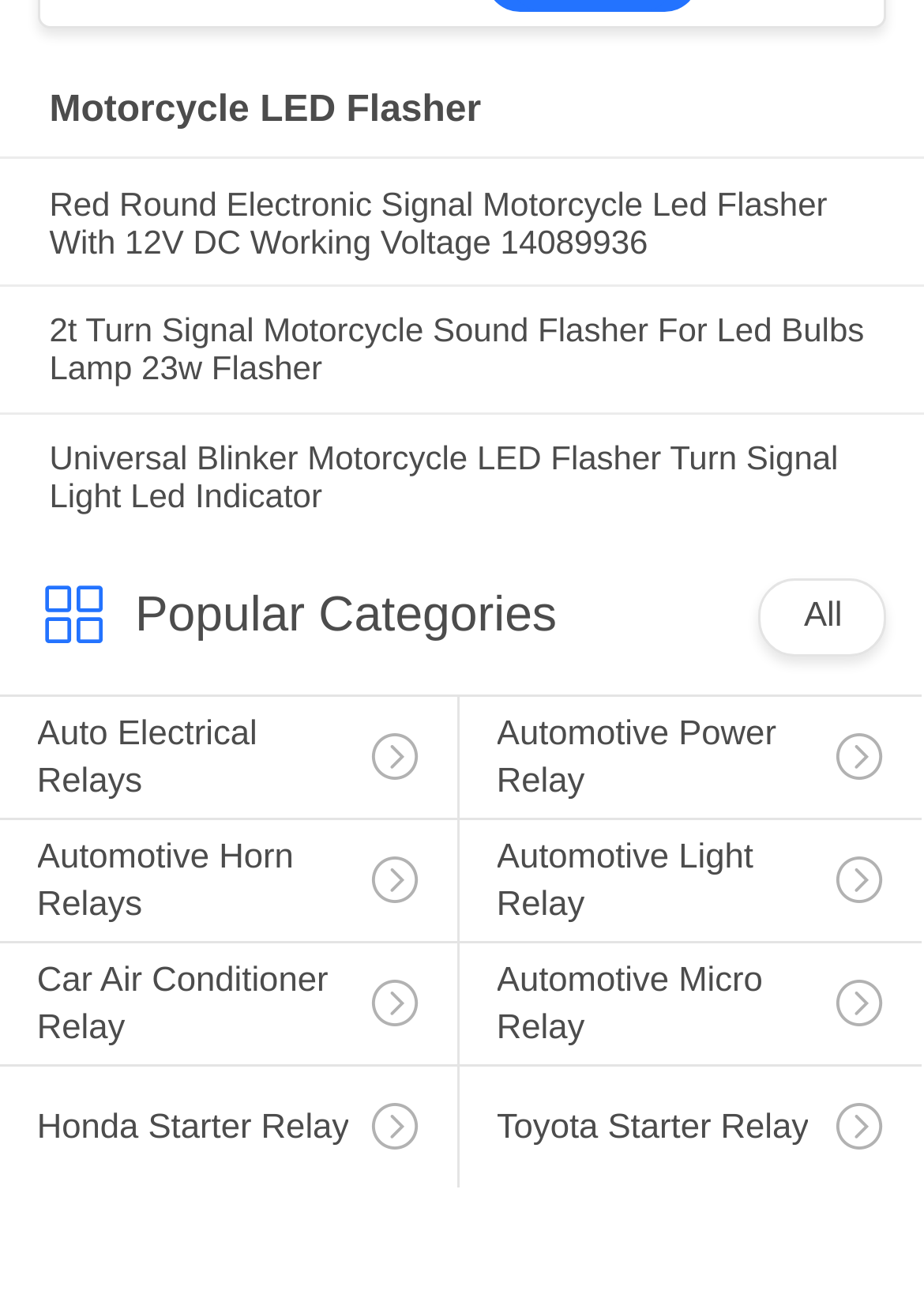Please provide the bounding box coordinates in the format (top-left x, top-left y, bottom-right x, bottom-right y). Remember, all values are floating point numbers between 0 and 1. What is the bounding box coordinate of the region described as: How Long Does It Take?

None